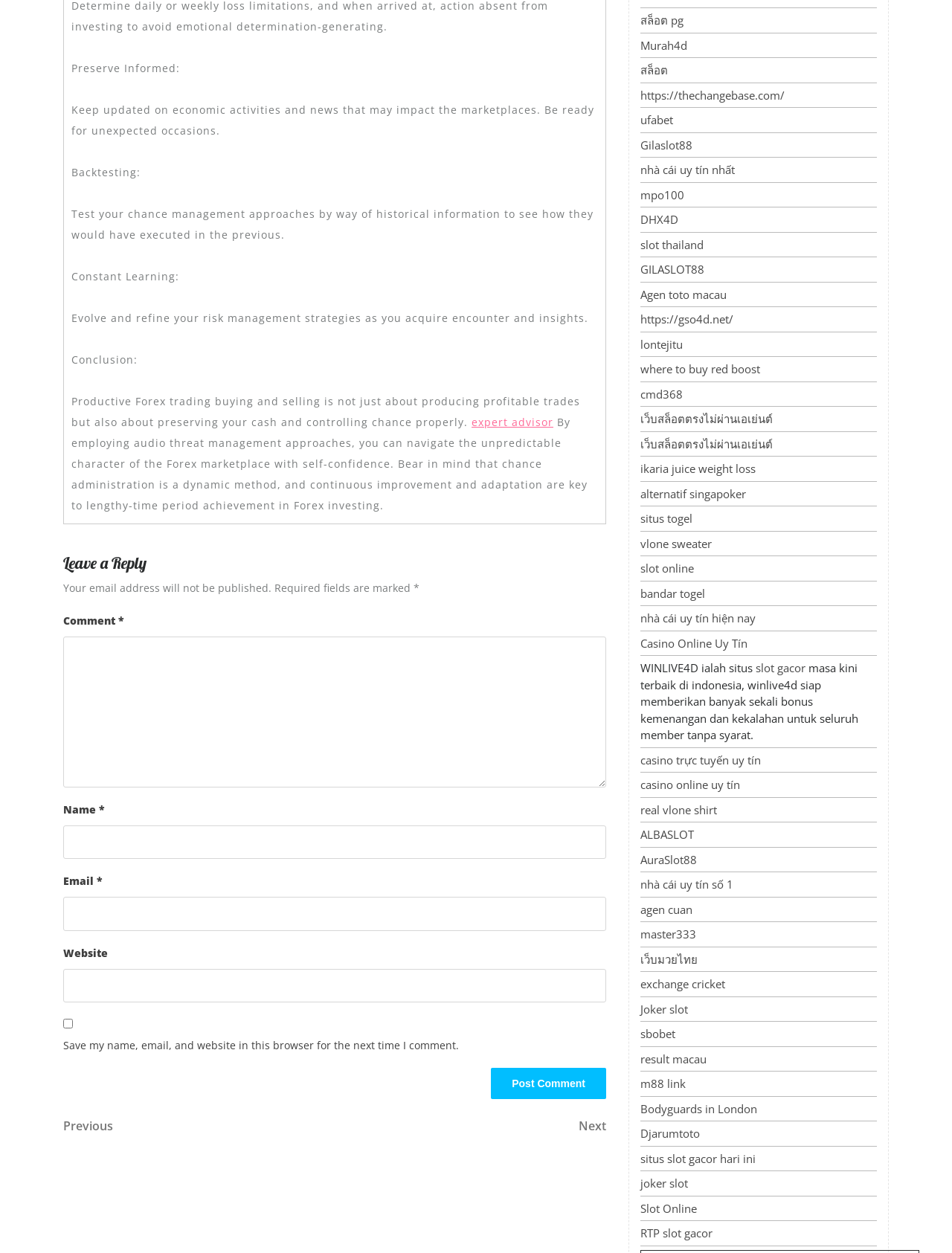Identify the bounding box coordinates of the clickable region required to complete the instruction: "Fill in the 'Name' field". The coordinates should be given as four float numbers within the range of 0 and 1, i.e., [left, top, right, bottom].

[0.066, 0.659, 0.637, 0.686]